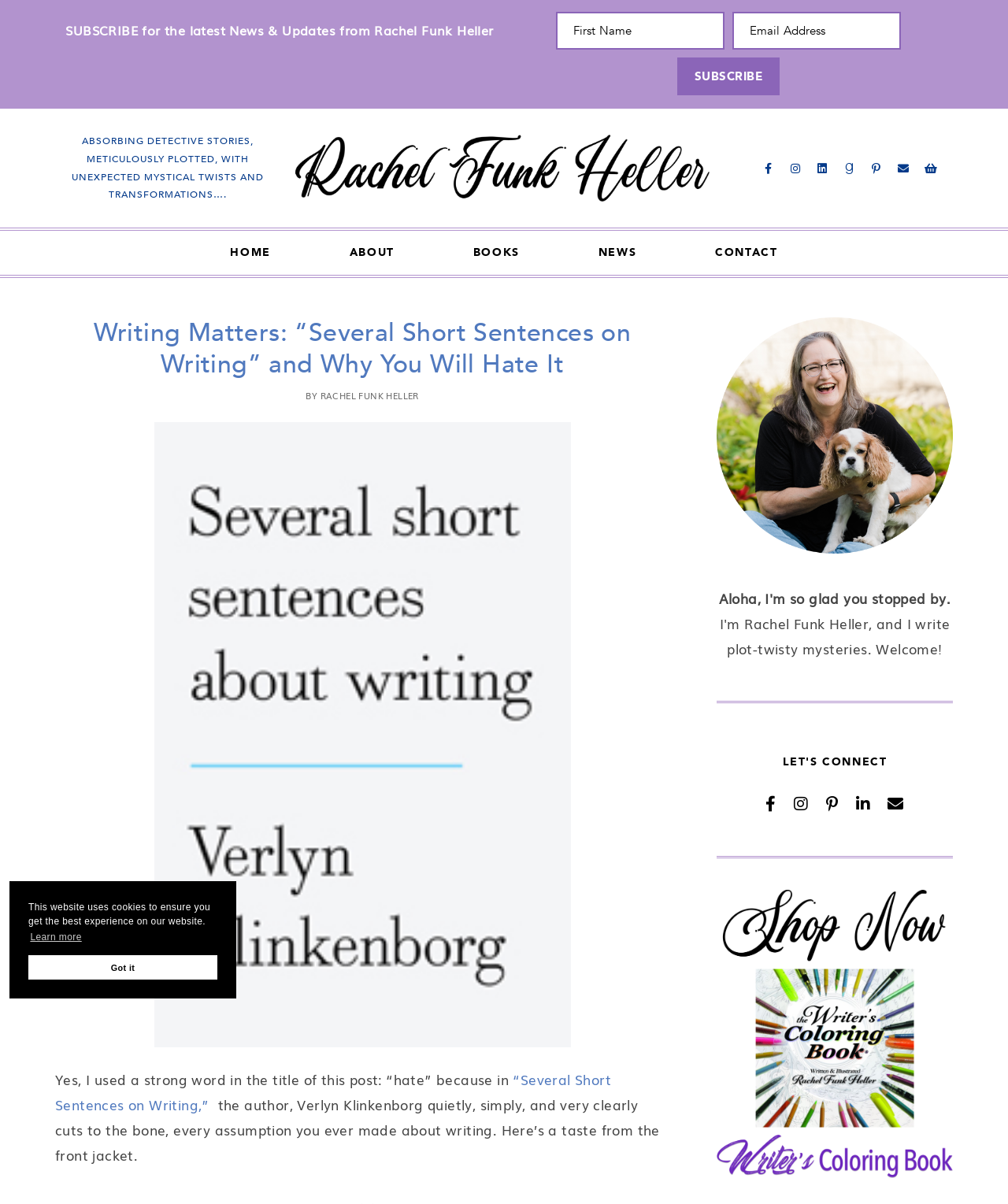Determine the bounding box coordinates of the region that needs to be clicked to achieve the task: "Enter email address".

[0.727, 0.01, 0.894, 0.041]